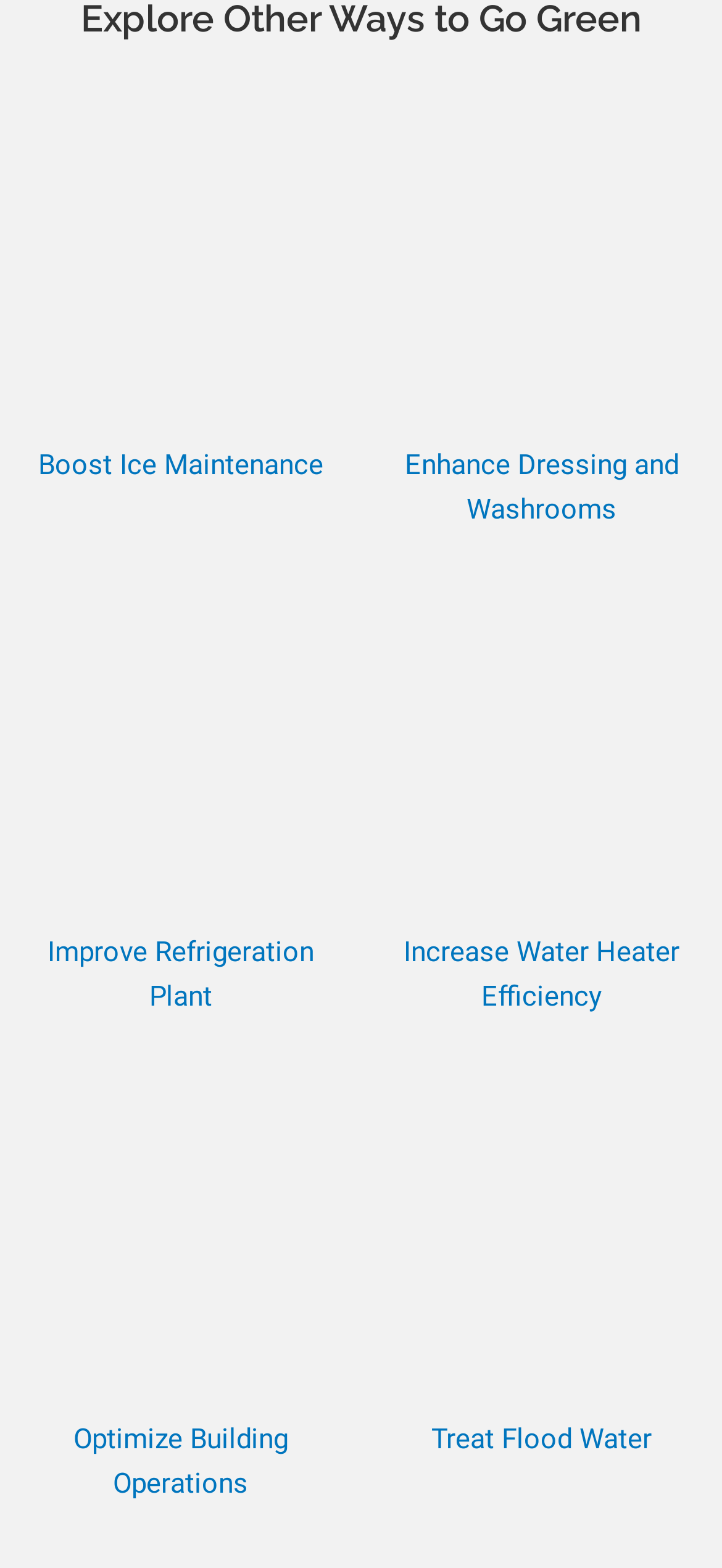Determine the bounding box coordinates of the region that needs to be clicked to achieve the task: "Click the arena link".

[0.051, 0.075, 0.449, 0.259]